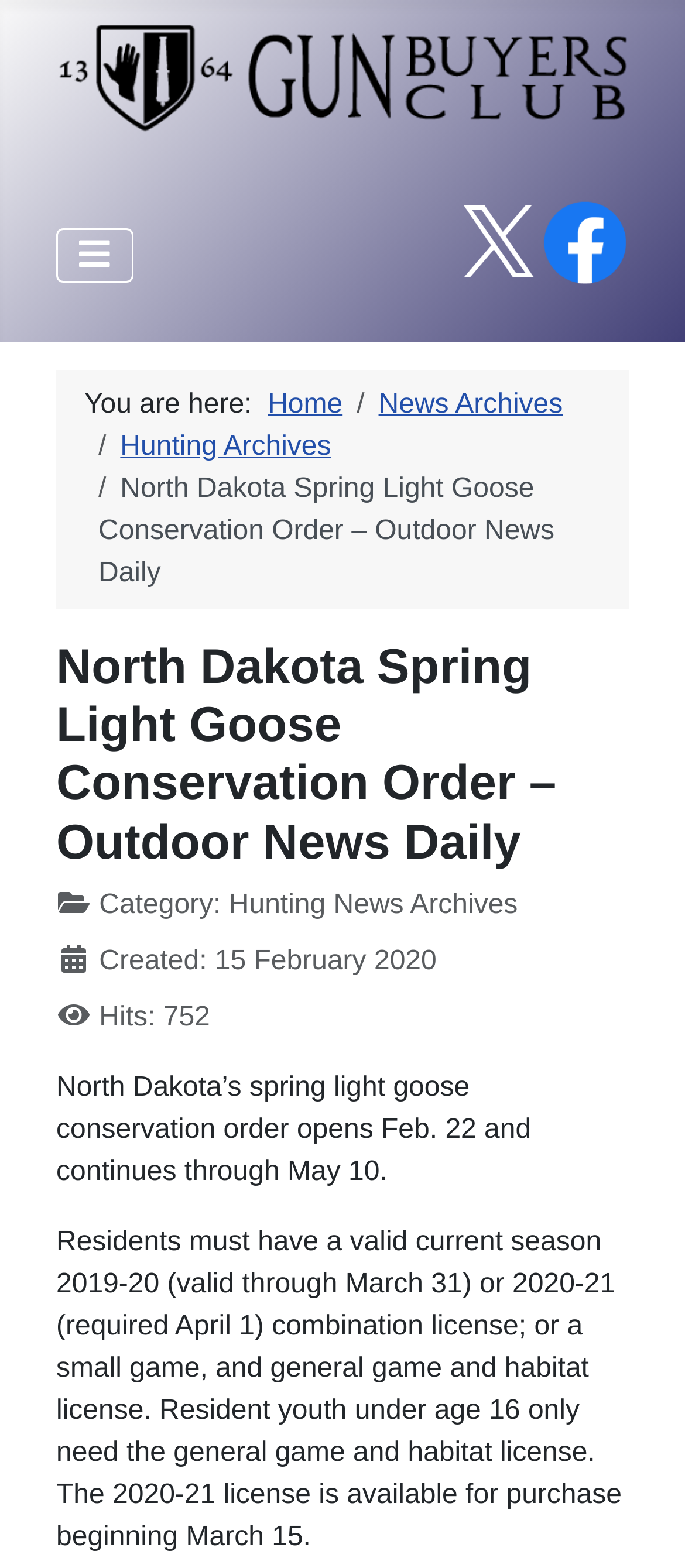Find the bounding box coordinates of the area to click in order to follow the instruction: "Visit Facebook".

[0.79, 0.144, 0.918, 0.163]